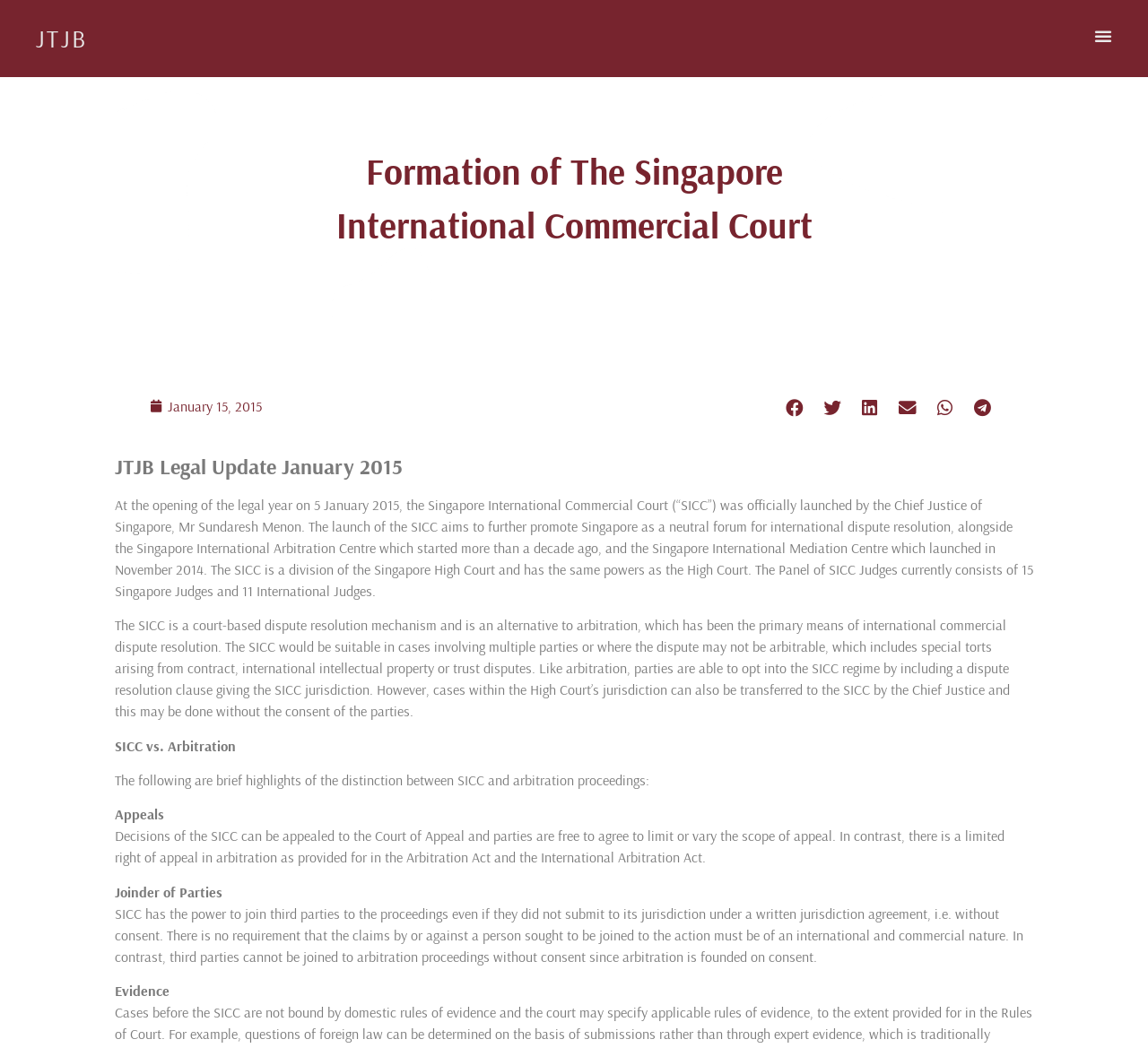Please look at the image and answer the question with a detailed explanation: How many Singapore Judges are in the Panel of SICC Judges?

The answer can be found in the StaticText element with the text 'The Panel of SICC Judges currently consists of 15 Singapore Judges and 11 International Judges.'. The text explicitly mentions the number of Singapore Judges as 15.